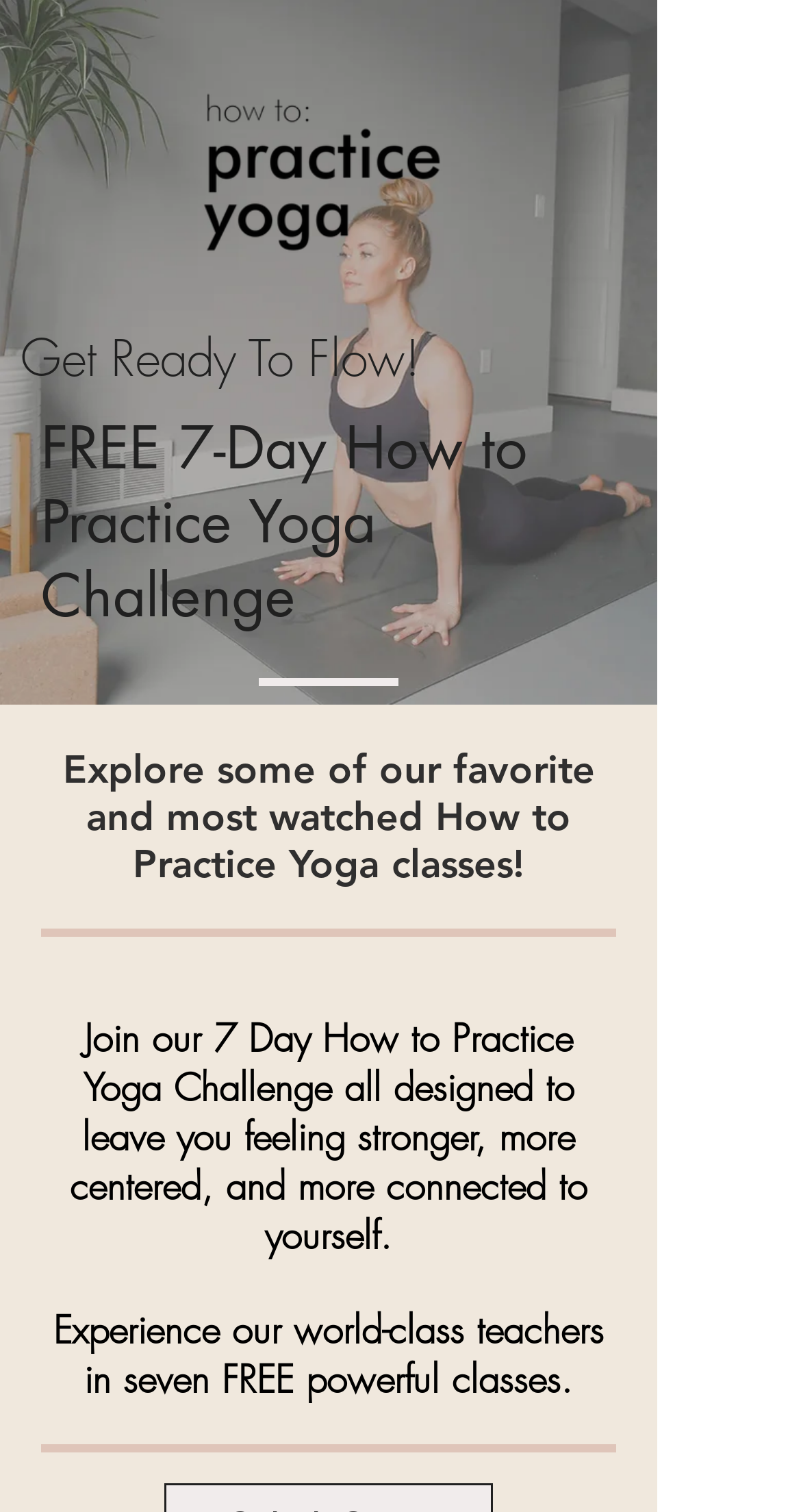Summarize the webpage with a detailed and informative caption.

The webpage is about a 7-day yoga challenge, with a prominent image at the top left corner, taking up about a quarter of the screen. Above the image, there is a heading that reads "Get Ready To Flow!" in a relatively large font size. 

Below the image, there are three headings in sequence. The first one is "FREE 7-Day How to Practice Yoga Challenge", followed by "Explore some of our favorite and most watched How to Practice Yoga classes!" in a slightly smaller font size. 

Underneath these headings, there is a paragraph of text that describes the benefits of joining the 7-day yoga challenge, stating that it is designed to leave users feeling stronger, more centered, and more connected to themselves. 

Below this paragraph, there are two lines of text that appear to be part of a sentence, with the first part saying "Experience our wor" and the second part completing the sentence with "ld-class teachers in seven FREE powerful classes."